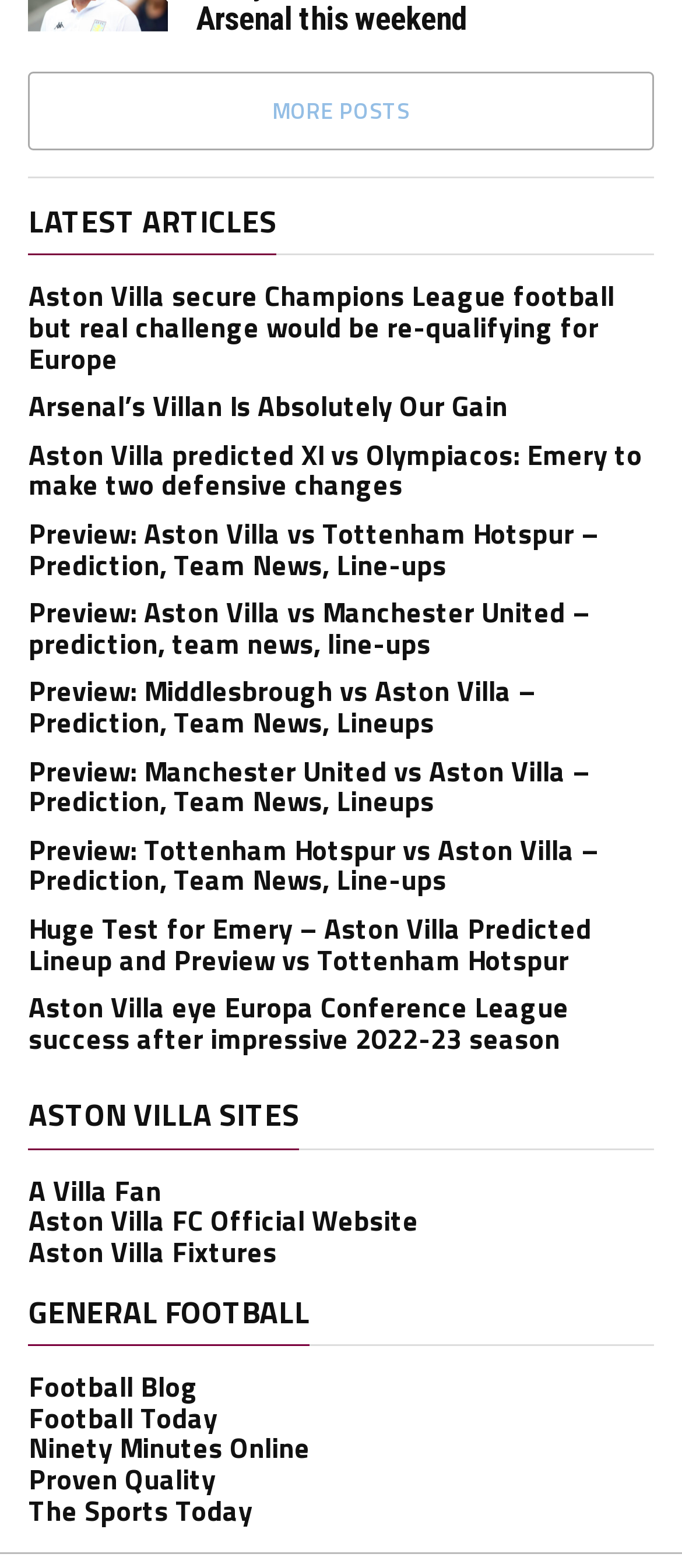Identify the bounding box coordinates of the area you need to click to perform the following instruction: "View latest Aston Villa news".

[0.042, 0.175, 0.901, 0.241]